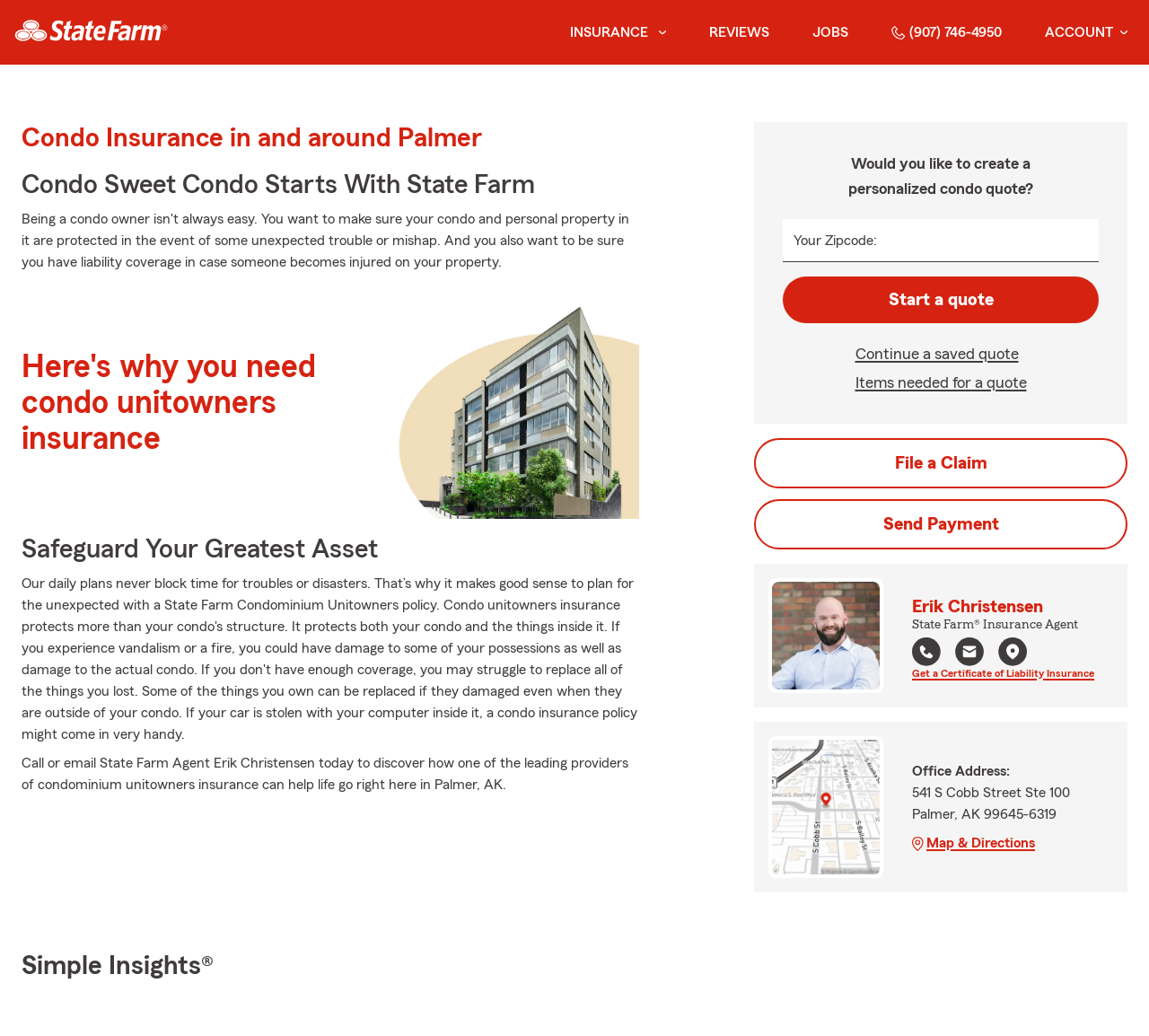Using the provided element description, identify the bounding box coordinates as (top-left x, top-left y, bottom-right x, bottom-right y). Ensure all values are between 0 and 1. Description: Start a quote

[0.681, 0.267, 0.956, 0.312]